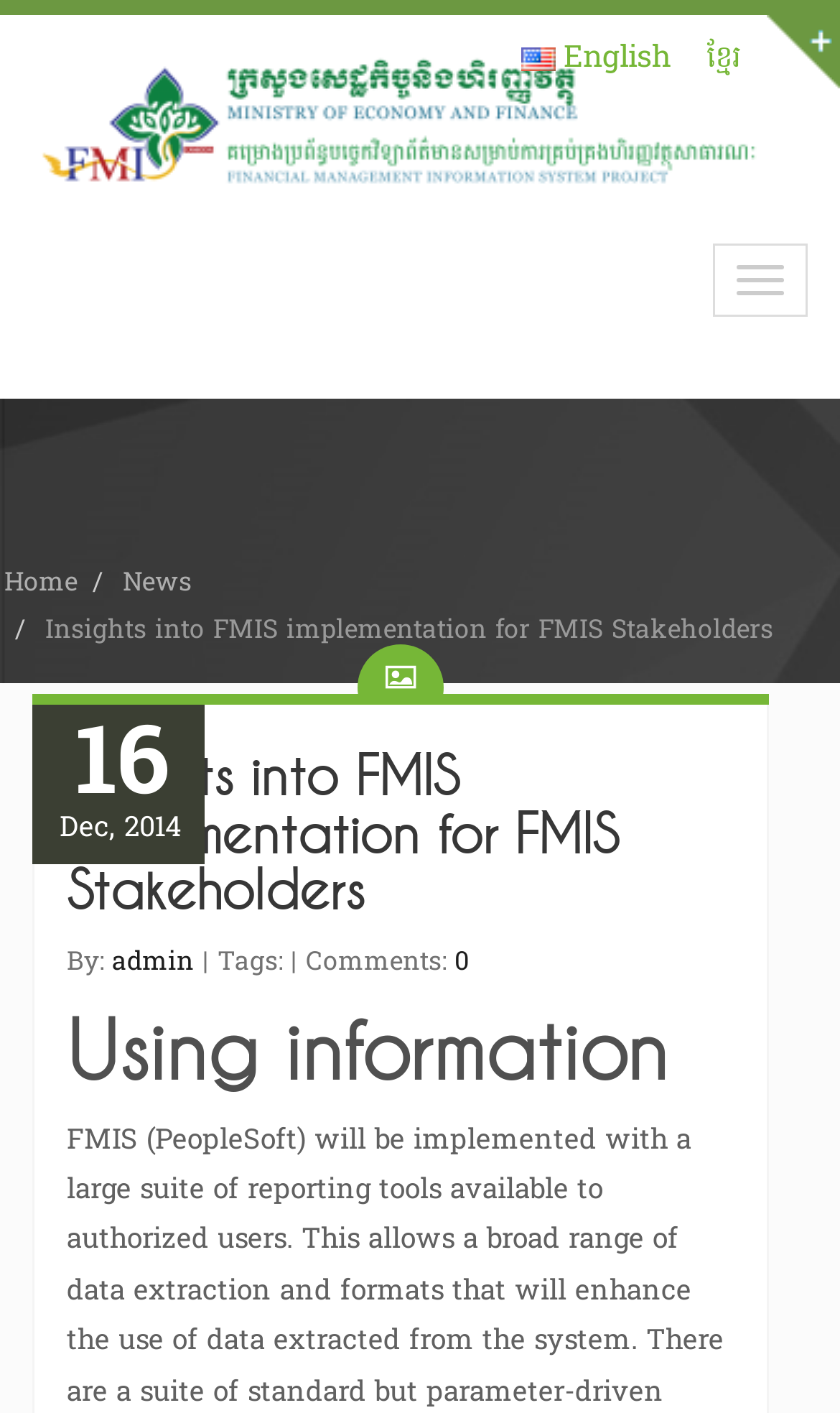Could you indicate the bounding box coordinates of the region to click in order to complete this instruction: "Toggle navigation".

[0.849, 0.172, 0.962, 0.224]